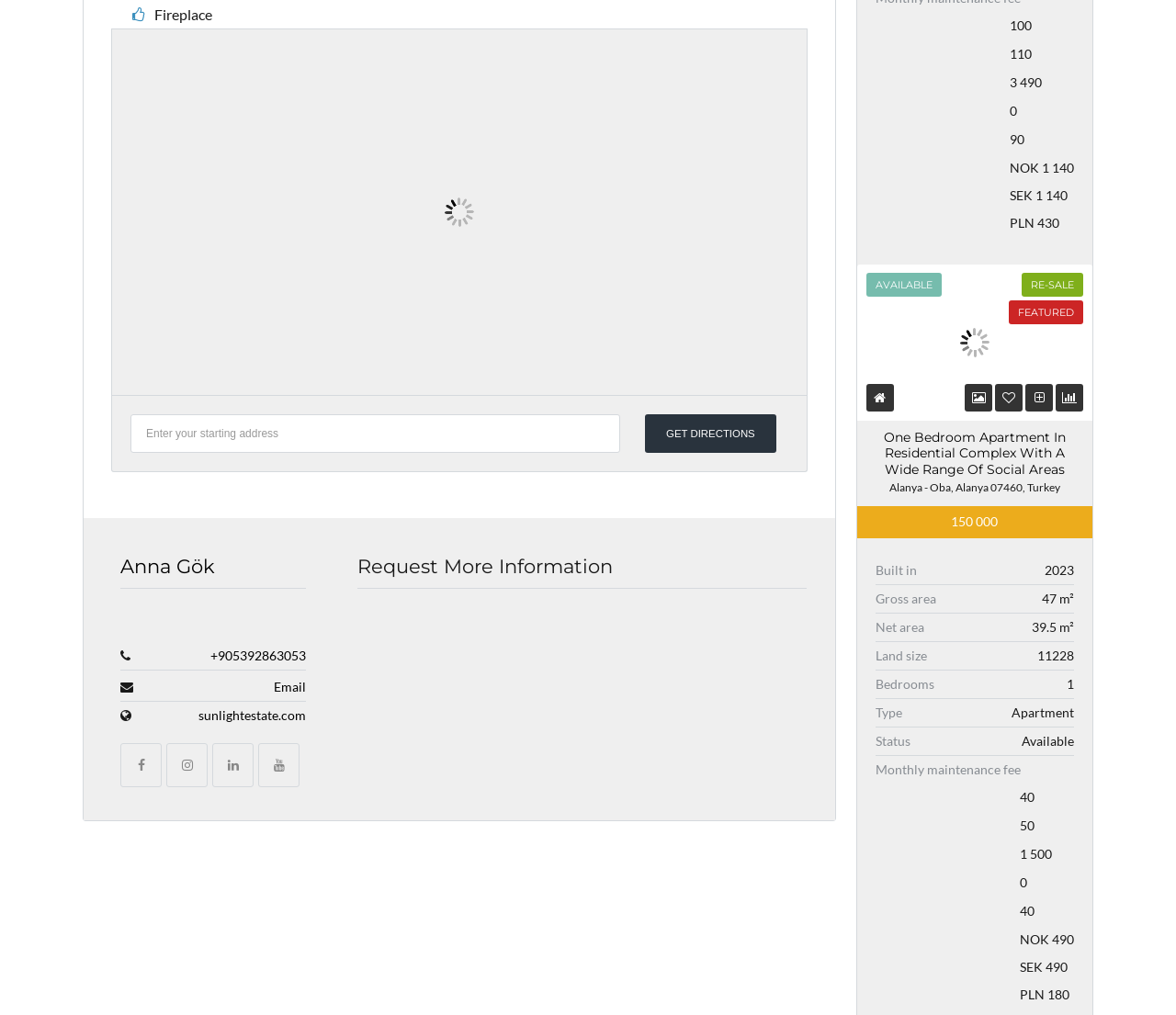Find the bounding box coordinates of the clickable region needed to perform the following instruction: "View Anna Gök's profile". The coordinates should be provided as four float numbers between 0 and 1, i.e., [left, top, right, bottom].

[0.102, 0.547, 0.183, 0.569]